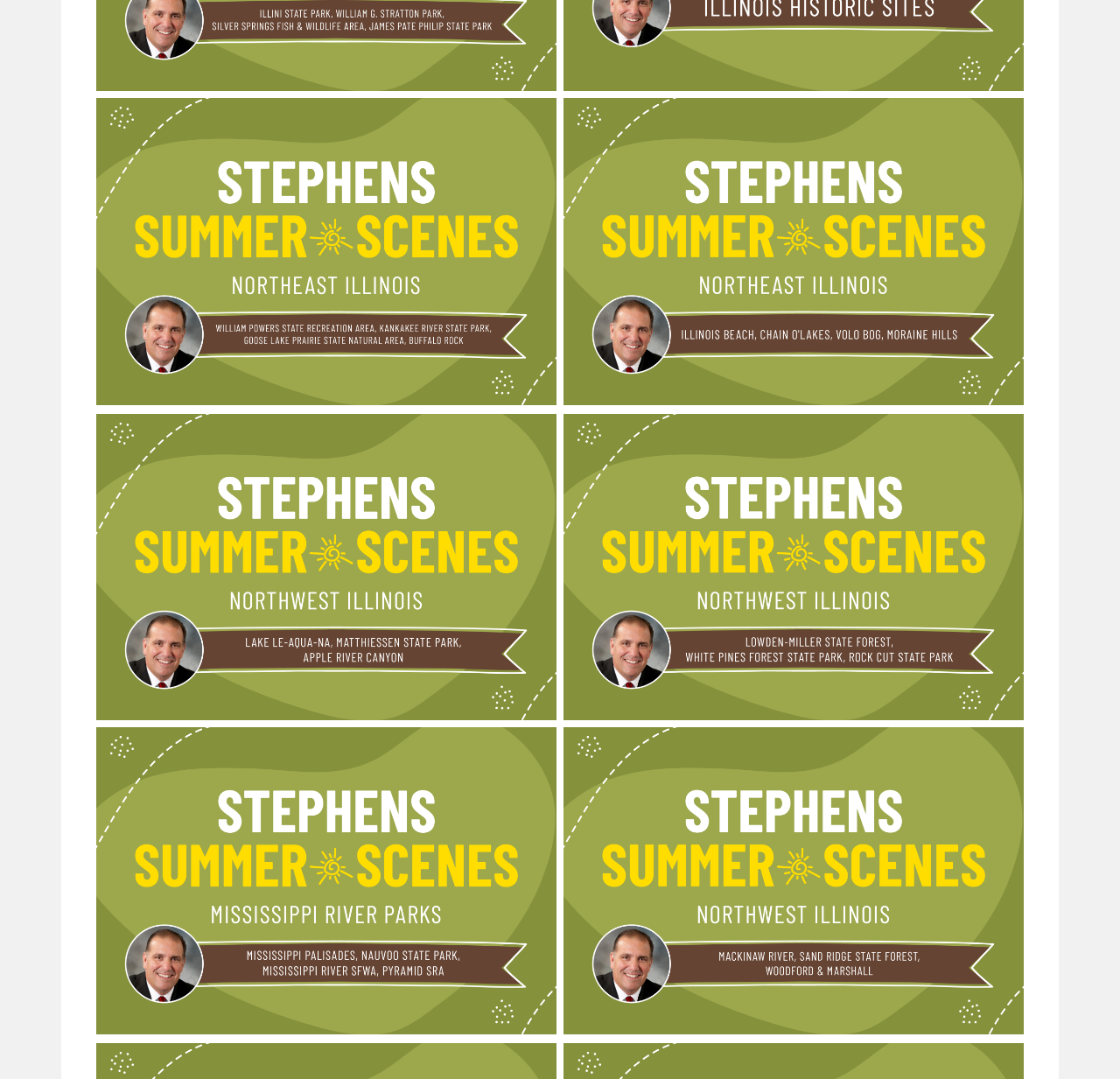Provide the bounding box for the UI element matching this description: "title="Stephens-Summer-Scenes-NW-IL-04-1"".

[0.503, 0.674, 0.914, 0.959]